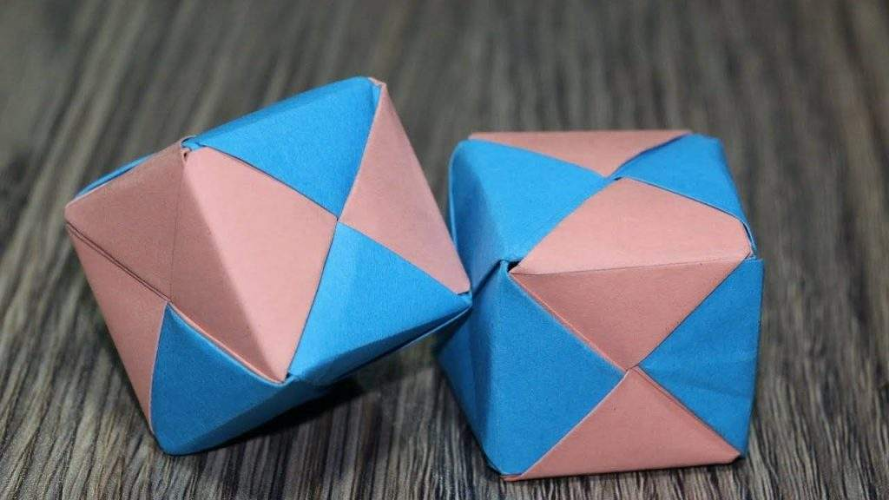Elaborate on all the features and components visible in the image.

The image features two beautifully crafted cube boxes, each adorned with a vibrant blue and pink design. The unique color combination creates an eye-catching contrast, enhancing their appeal as decorative or gift packaging. These cube boxes reflect a modern approach to packaging, making them ideal for various uses, including event favors, gift presentations, or even storage solutions. The geometric aesthetics of the boxes, paired with their vivid colors, underscore the versatility and creativity of cube packaging, which is popular among both businesses and consumers. Designed for easy customization, these cube boxes not only convey a sense of professionalism but also add a personal touch to any occasion.